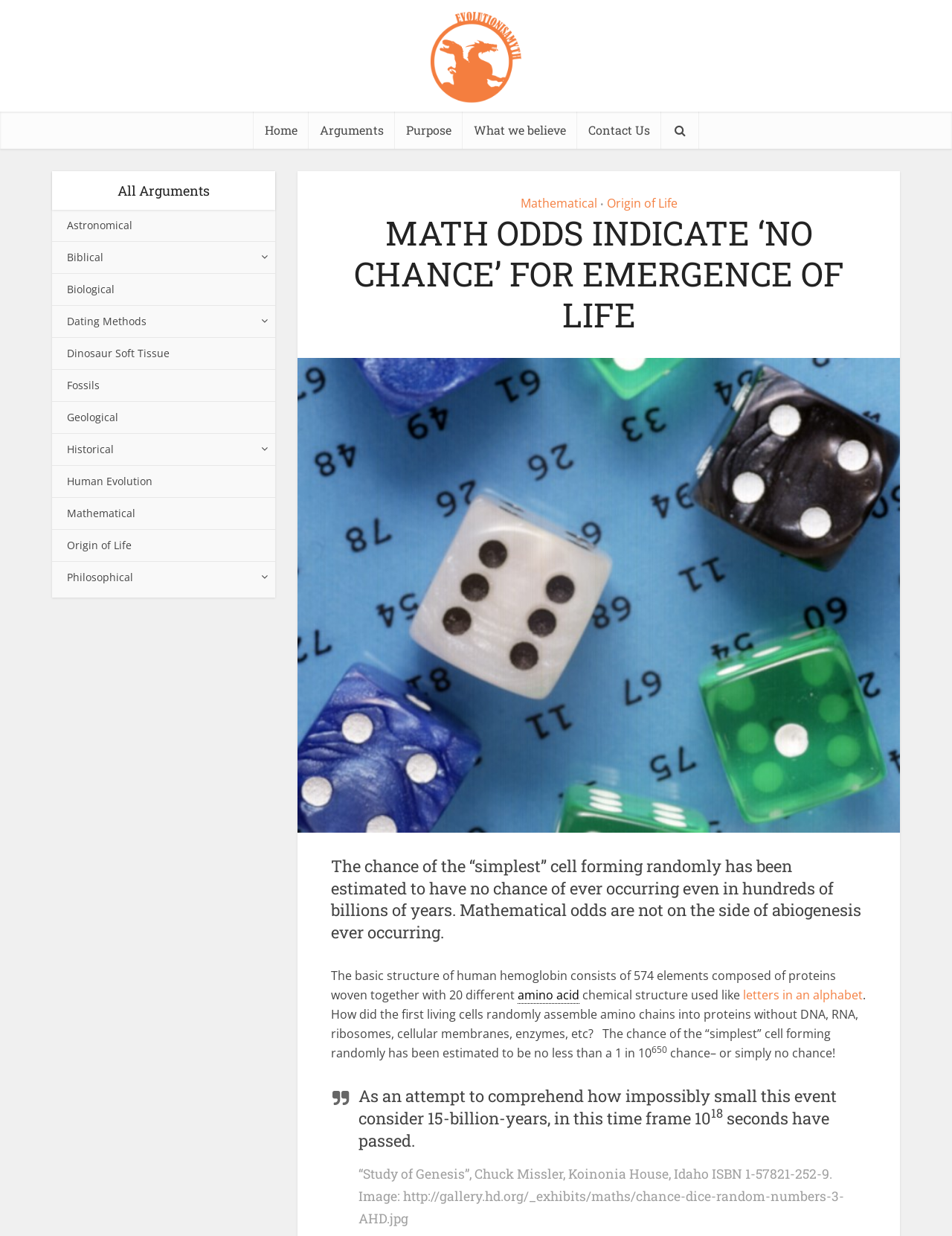Using the provided element description "Contact Us", determine the bounding box coordinates of the UI element.

[0.606, 0.09, 0.695, 0.12]